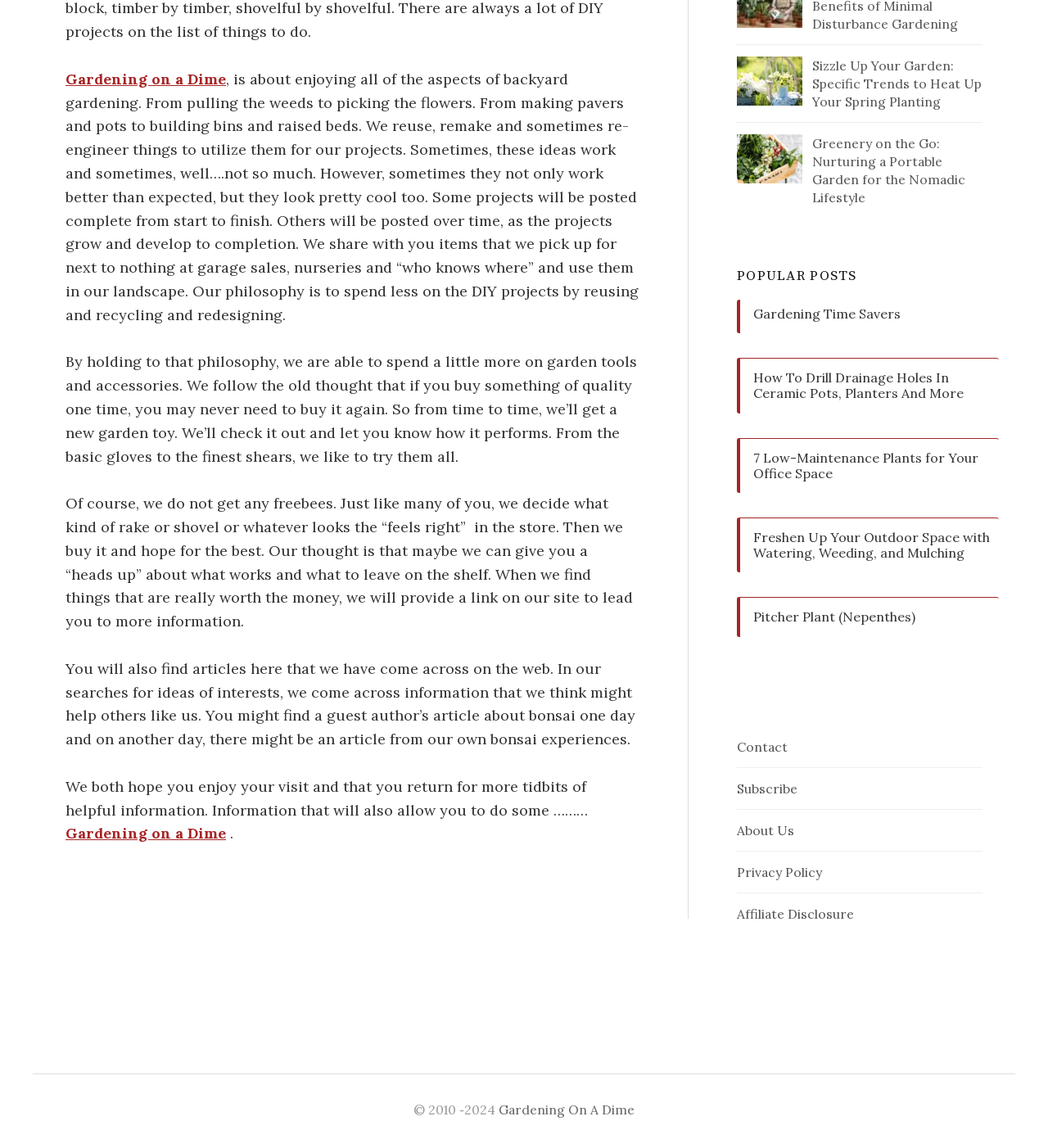Determine the bounding box for the described HTML element: "Pitcher Plant (Nepenthes)". Ensure the coordinates are four float numbers between 0 and 1 in the format [left, top, right, bottom].

[0.719, 0.531, 0.953, 0.545]